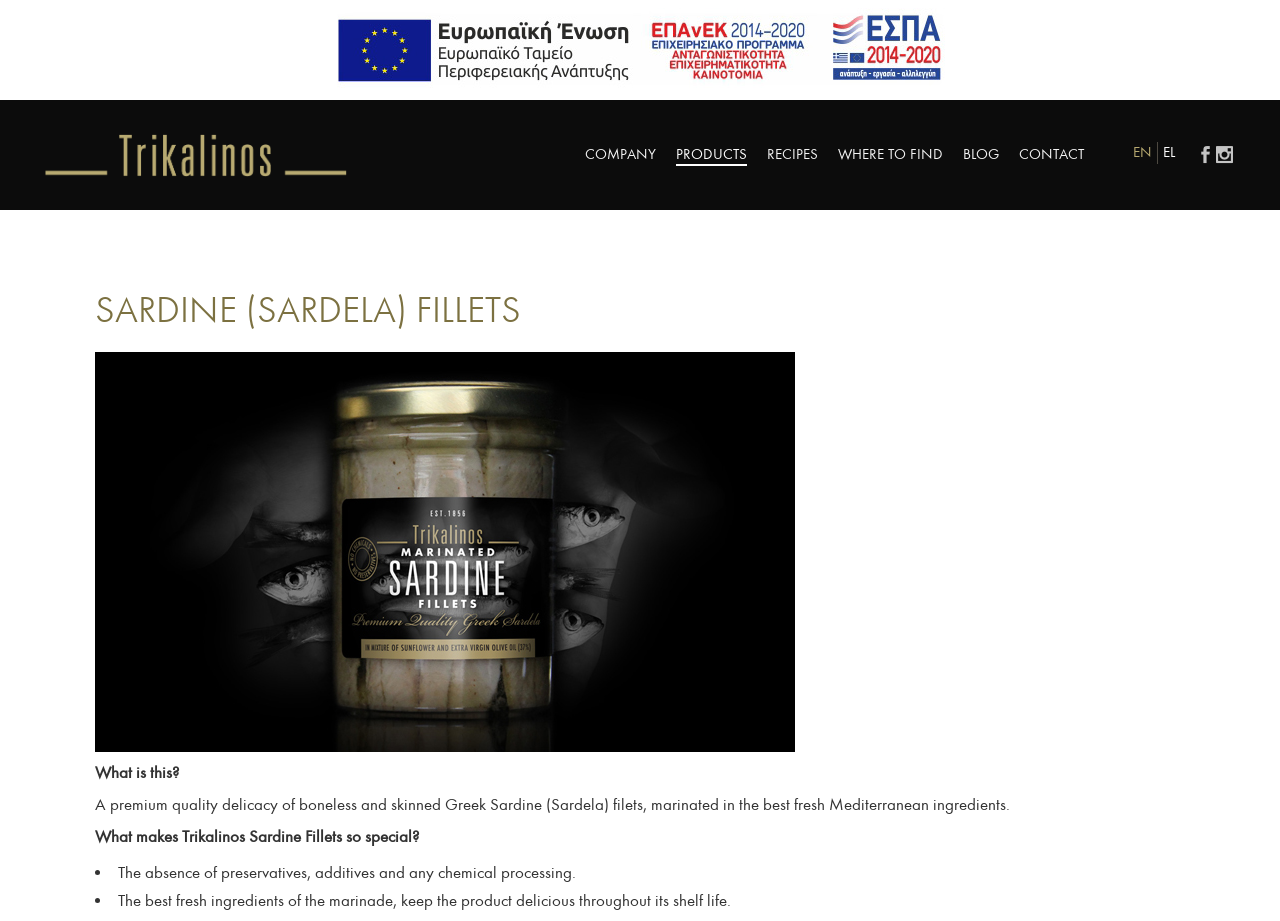Determine the bounding box coordinates for the clickable element to execute this instruction: "Learn more about Sardine Fillets". Provide the coordinates as four float numbers between 0 and 1, i.e., [left, top, right, bottom].

[0.074, 0.312, 0.926, 0.362]